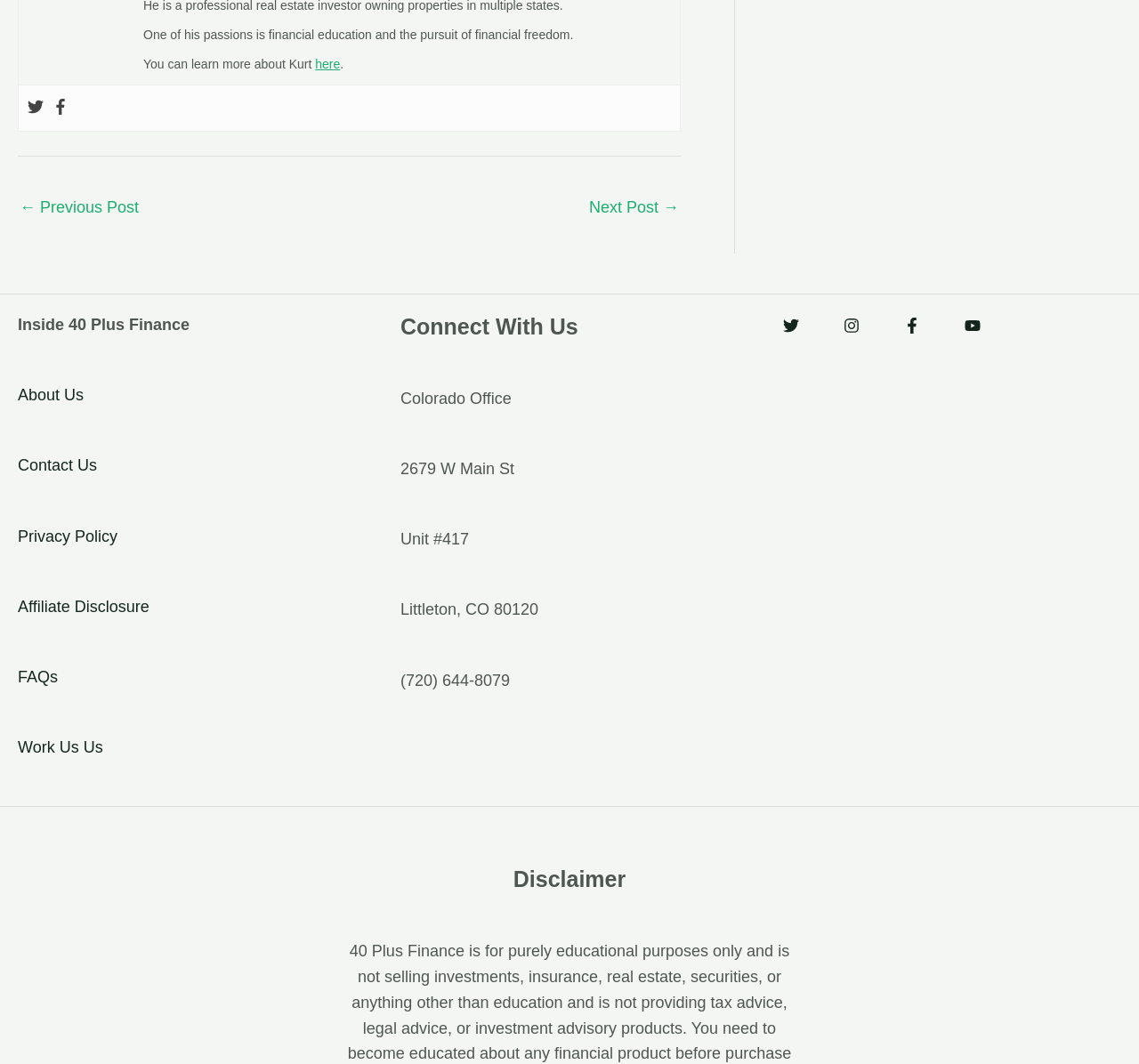What is Kurt's passion?
Can you give a detailed and elaborate answer to the question?

Based on the static text 'One of his passions is financial education and the pursuit of financial freedom.' at the top of the webpage, it can be inferred that Kurt is passionate about financial education.